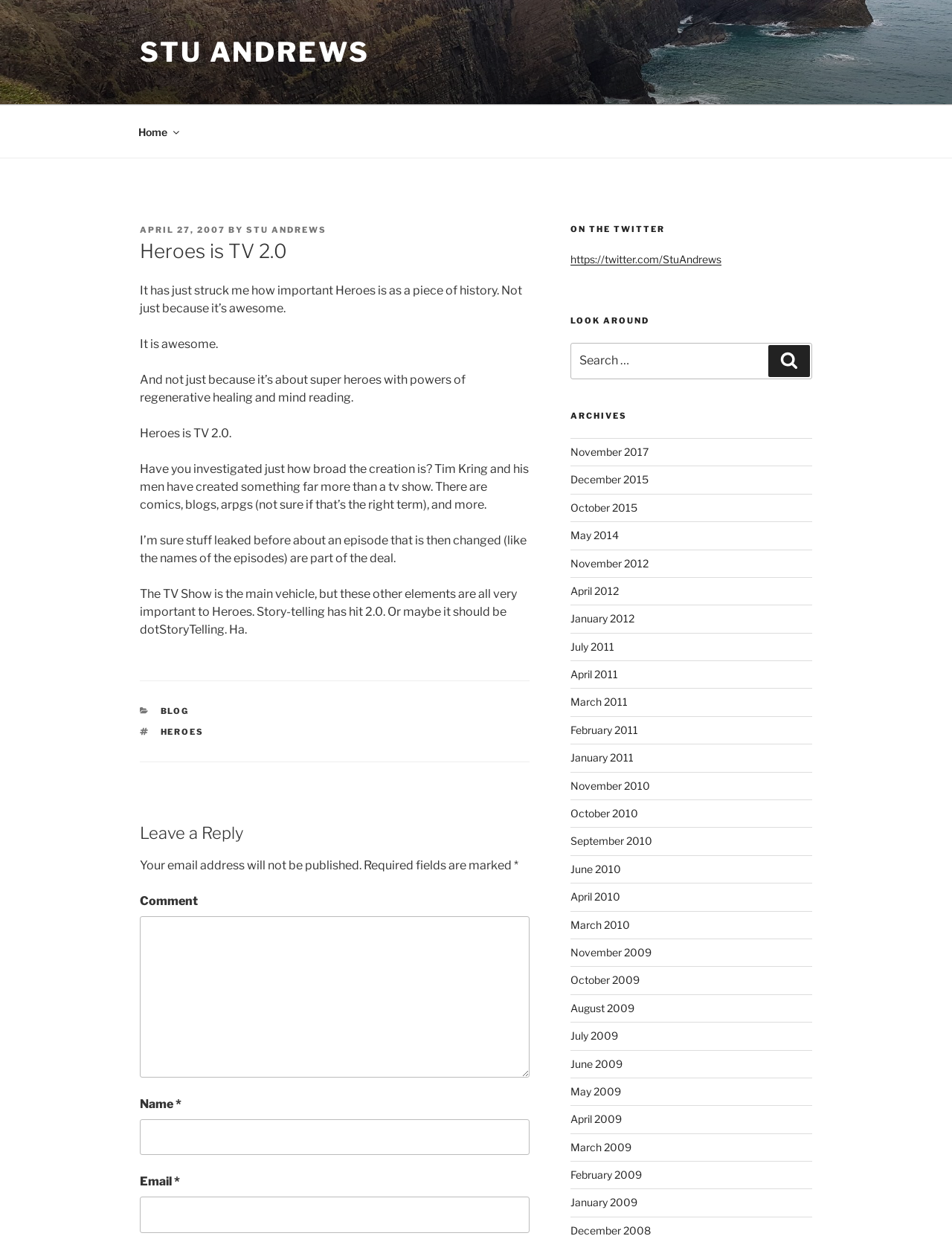Please identify the bounding box coordinates of the element that needs to be clicked to perform the following instruction: "Click on the 'Home' link".

[0.131, 0.092, 0.2, 0.121]